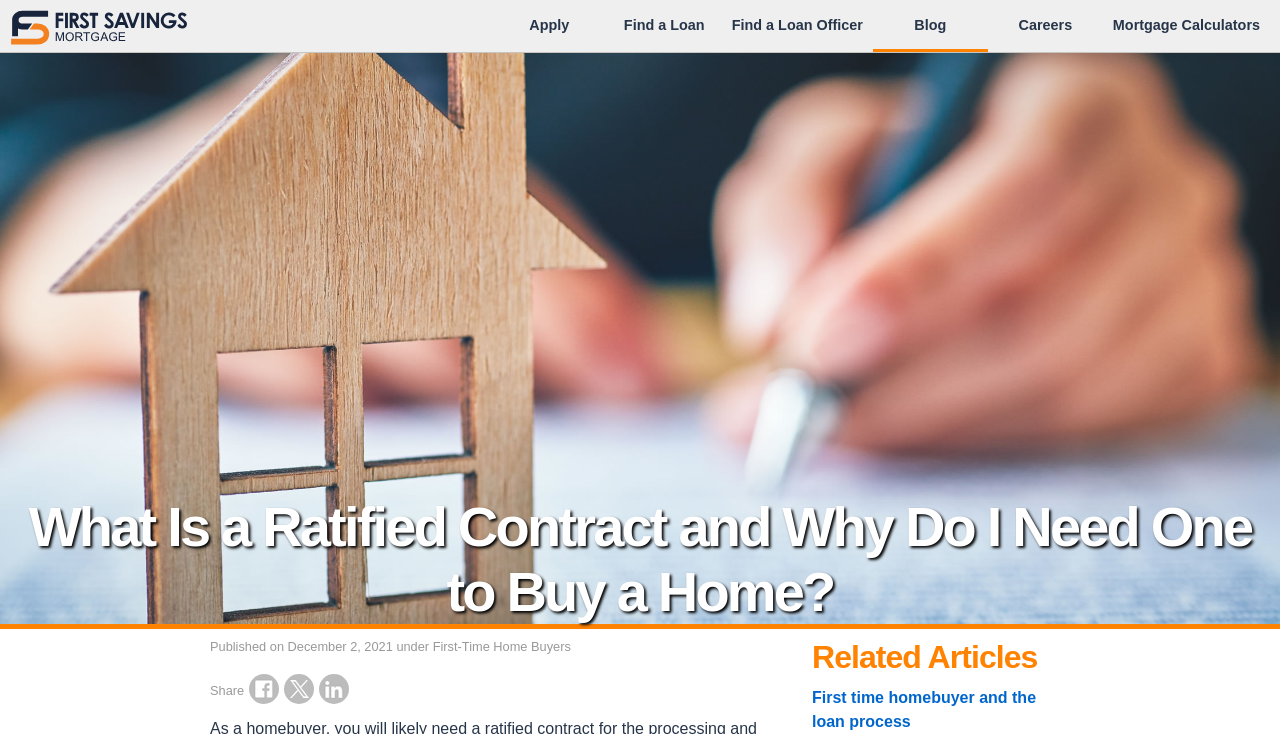Explain in detail what is displayed on the webpage.

The webpage is about the concept of a ratified contract in the context of buying a home, specifically for first-time homebuyers. At the top left, there is a logo of "First Savings Mortgage" accompanied by a link to the website. To the right of the logo, there are several links, including "Apply", "Find a Loan", "Find a Loan Officer", "Blog", "Careers", and "Mortgage Calculators", which are aligned horizontally.

Below the top navigation bar, there is a main heading that reads "What Is a Ratified Contract and Why Do I Need One to Buy a Home?" followed by a subheading that indicates the article was published on December 2, 2021, under the category "First-Time Home Buyers". 

On the right side of the main heading, there are social media sharing links, including "Share on Facebook", "Share on X", and "Share on Linkedin", each accompanied by a small icon.

Further down the page, there is a section titled "Related Articles" with a link to an article about "First time homebuyer and the loan process". The main content of the webpage is likely to provide information about ratified contracts and their importance in the homebuying process, but the exact details are not provided in the accessibility tree.